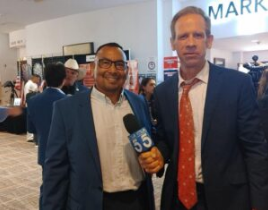What is the atmosphere of the event?
Refer to the screenshot and answer in one word or phrase.

Engaging